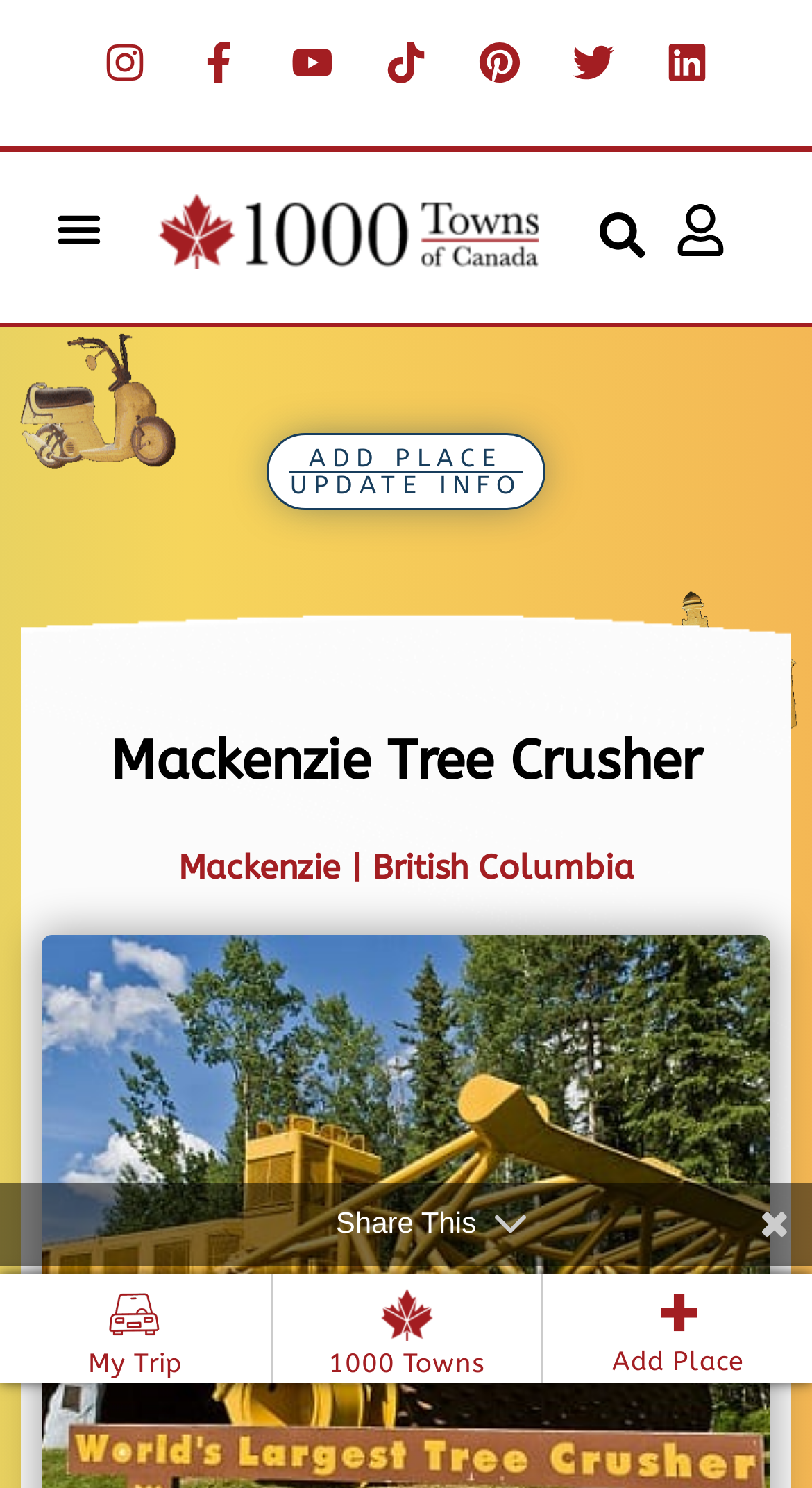With reference to the image, please provide a detailed answer to the following question: How many acres of forest were cleared?

The question asks for the number of acres of forest cleared, which is not directly mentioned on the webpage but can be inferred from the meta description as 2500 acres.